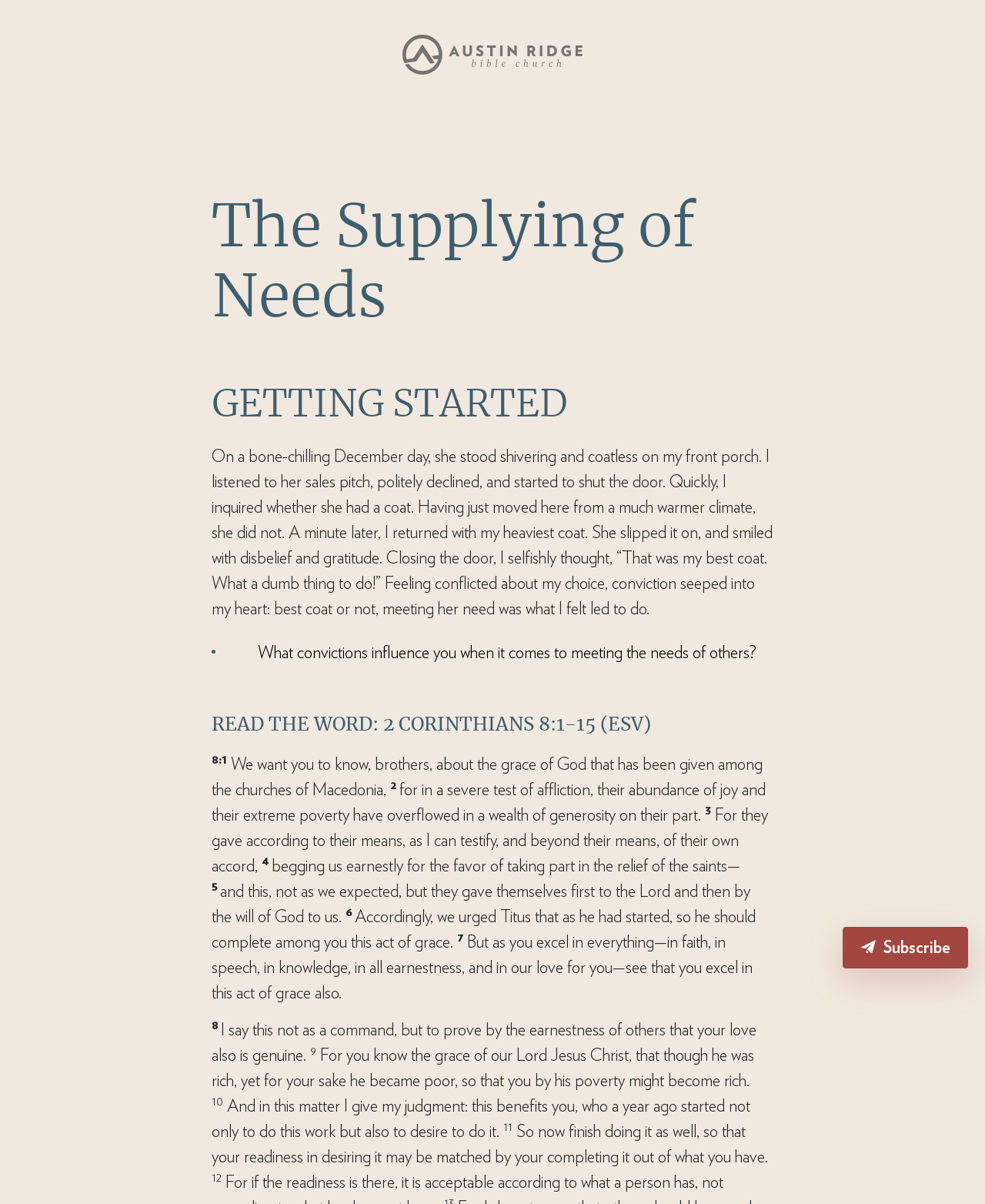Give a concise answer using one word or a phrase to the following question:
What can the reader do next?

Subscribe